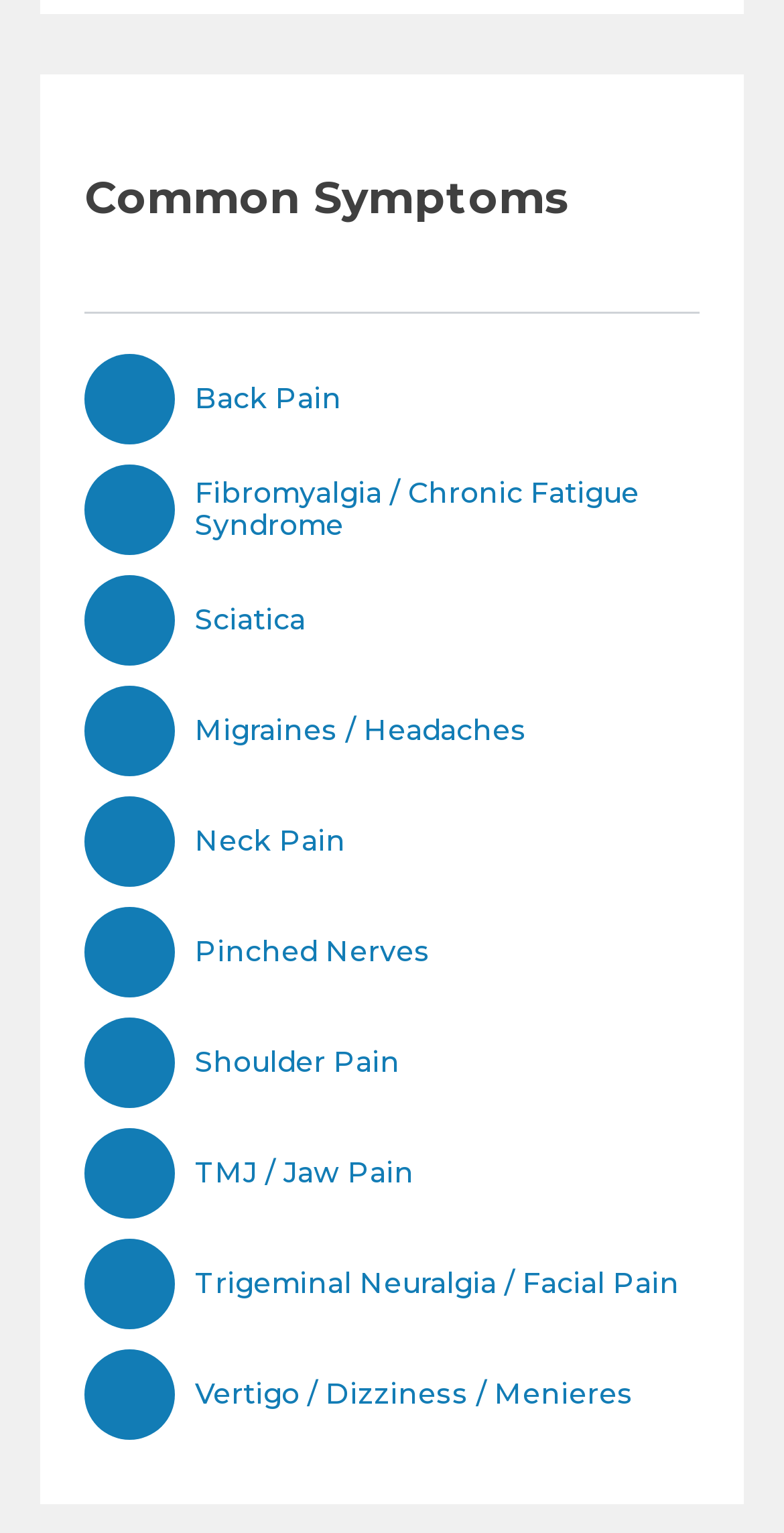Please predict the bounding box coordinates of the element's region where a click is necessary to complete the following instruction: "Explore Migraines / Headaches". The coordinates should be represented by four float numbers between 0 and 1, i.e., [left, top, right, bottom].

[0.108, 0.448, 0.892, 0.507]